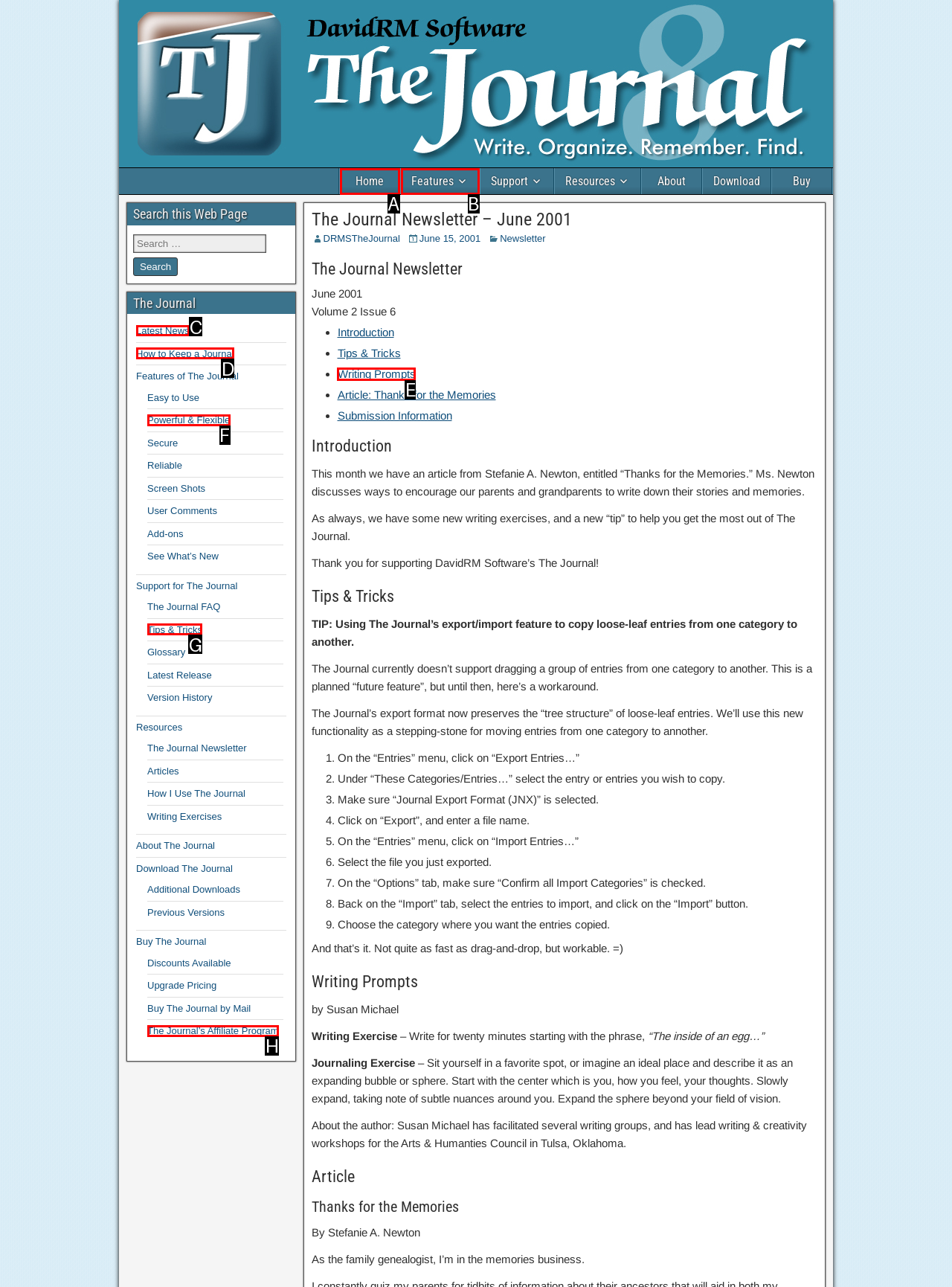Specify which UI element should be clicked to accomplish the task: View the 'Latest News'. Answer with the letter of the correct choice.

C